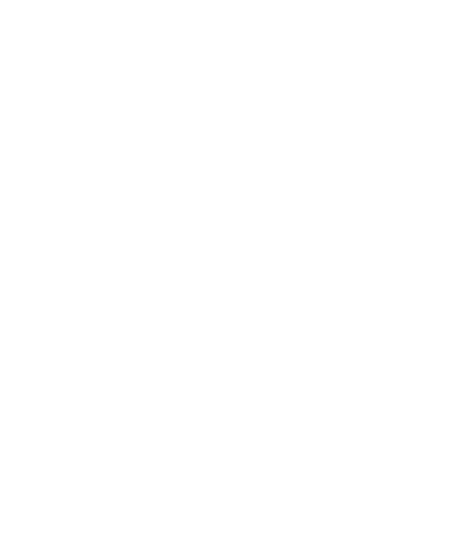What is the purpose of the luminaries?
Based on the image, provide your answer in one word or phrase.

To add a charming touch